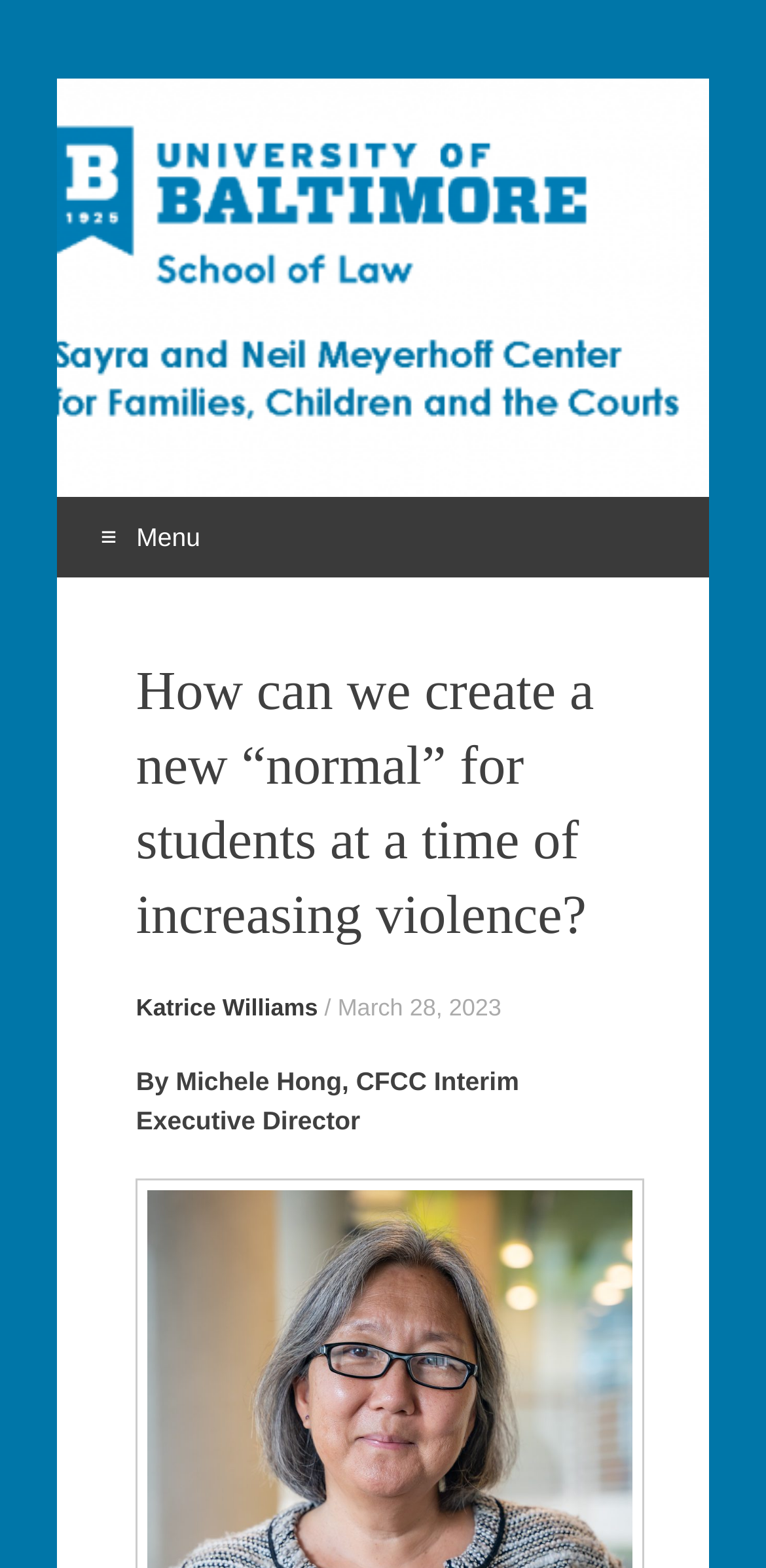Determine the bounding box for the UI element as described: "March 28, 2023". The coordinates should be represented as four float numbers between 0 and 1, formatted as [left, top, right, bottom].

[0.441, 0.634, 0.655, 0.651]